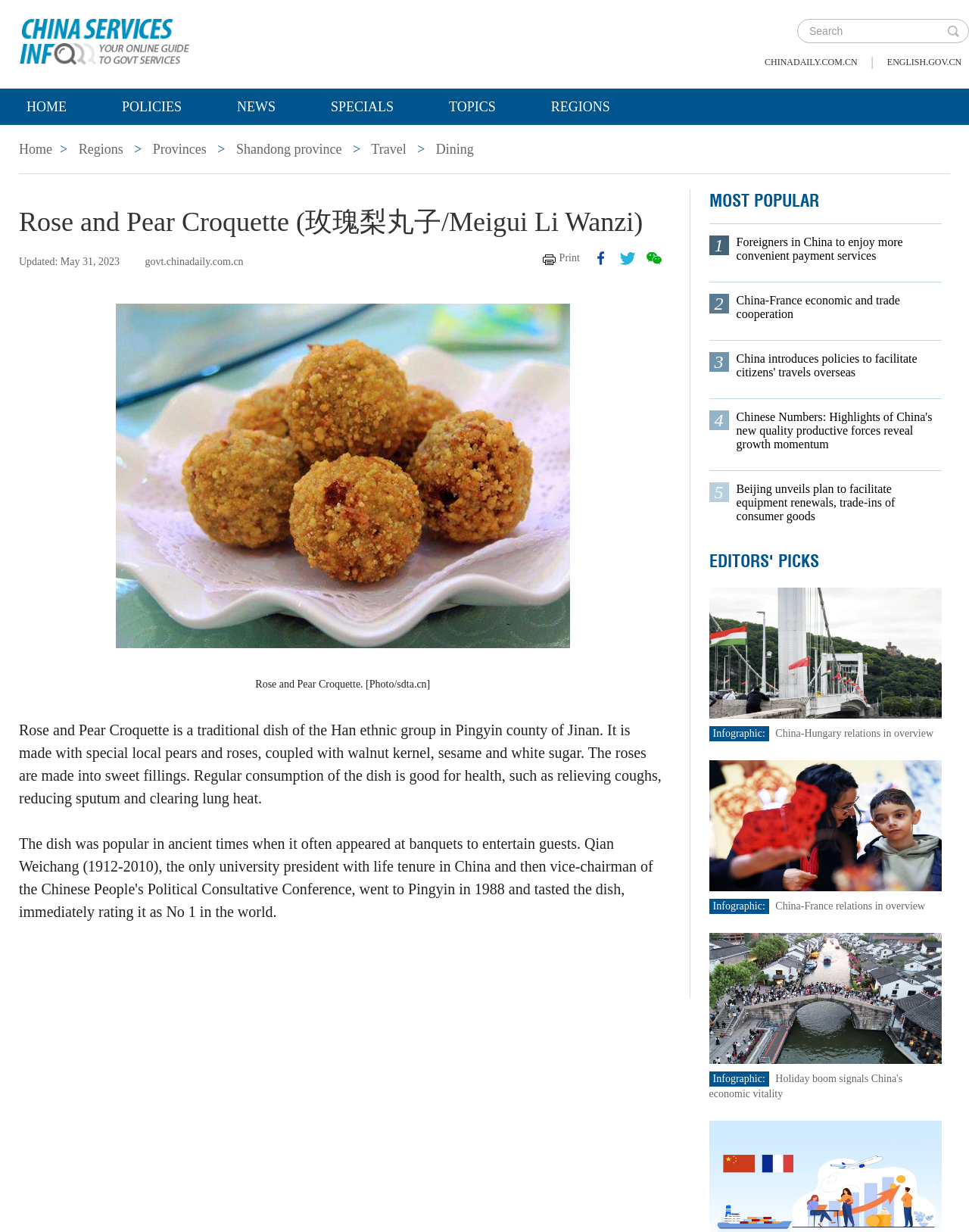Find the bounding box of the UI element described as: "China-France economic and trade cooperation". The bounding box coordinates should be given as four float values between 0 and 1, i.e., [left, top, right, bottom].

[0.76, 0.238, 0.964, 0.261]